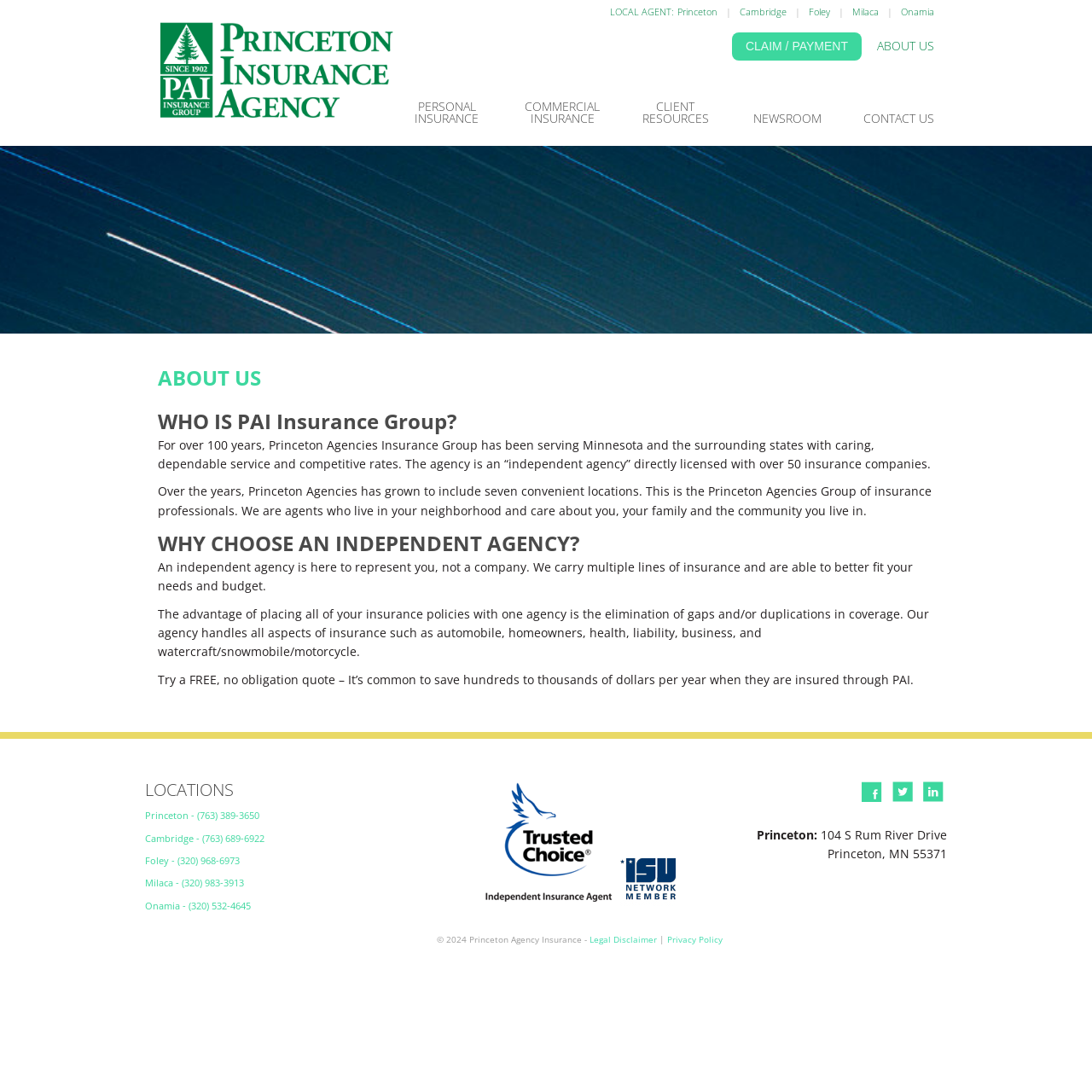What type of insurance does PAI offer?
Look at the image and answer with only one word or phrase.

Personal and Commercial